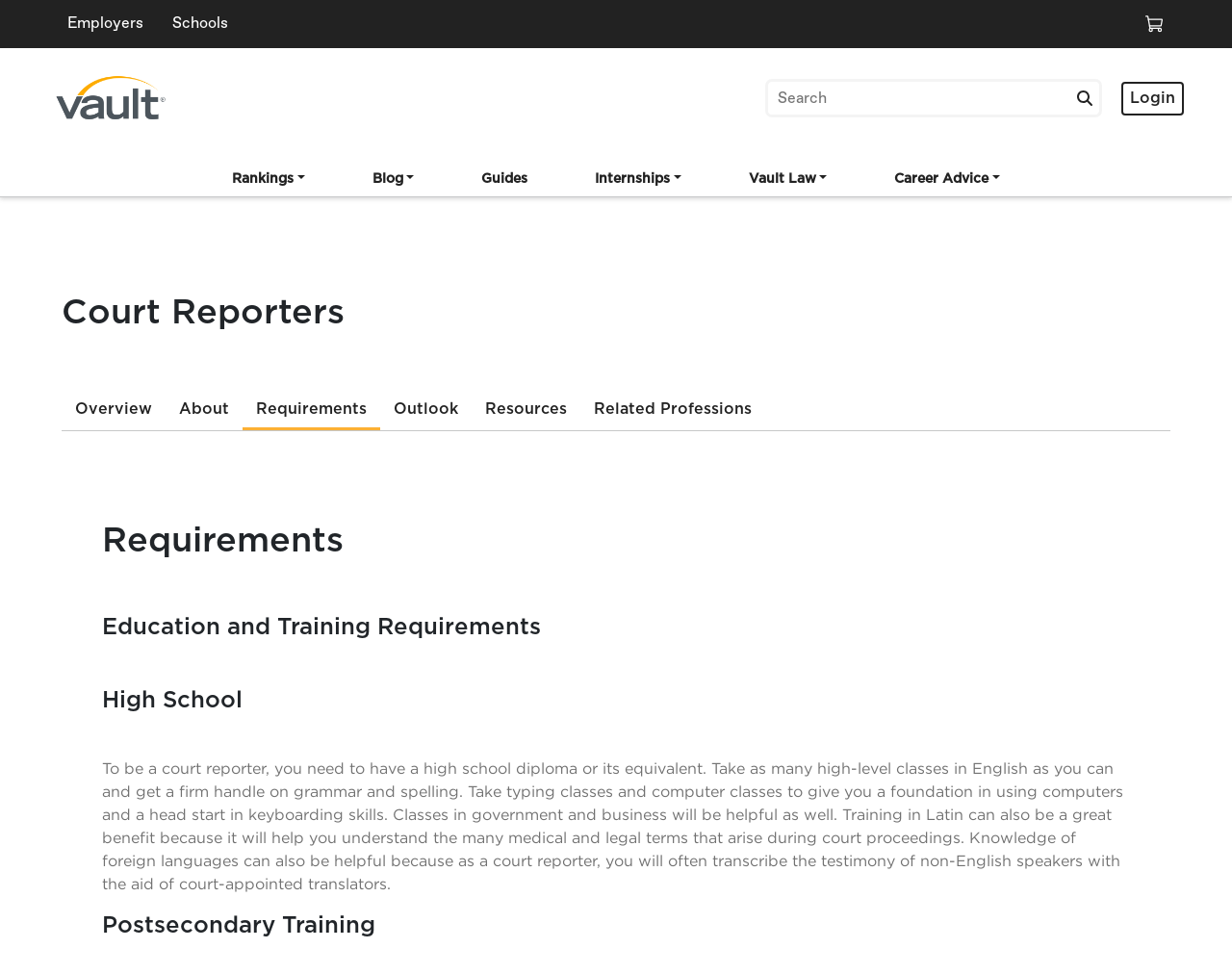Please locate the bounding box coordinates of the element's region that needs to be clicked to follow the instruction: "Click the Requirements tab". The bounding box coordinates should be provided as four float numbers between 0 and 1, i.e., [left, top, right, bottom].

[0.197, 0.402, 0.309, 0.443]